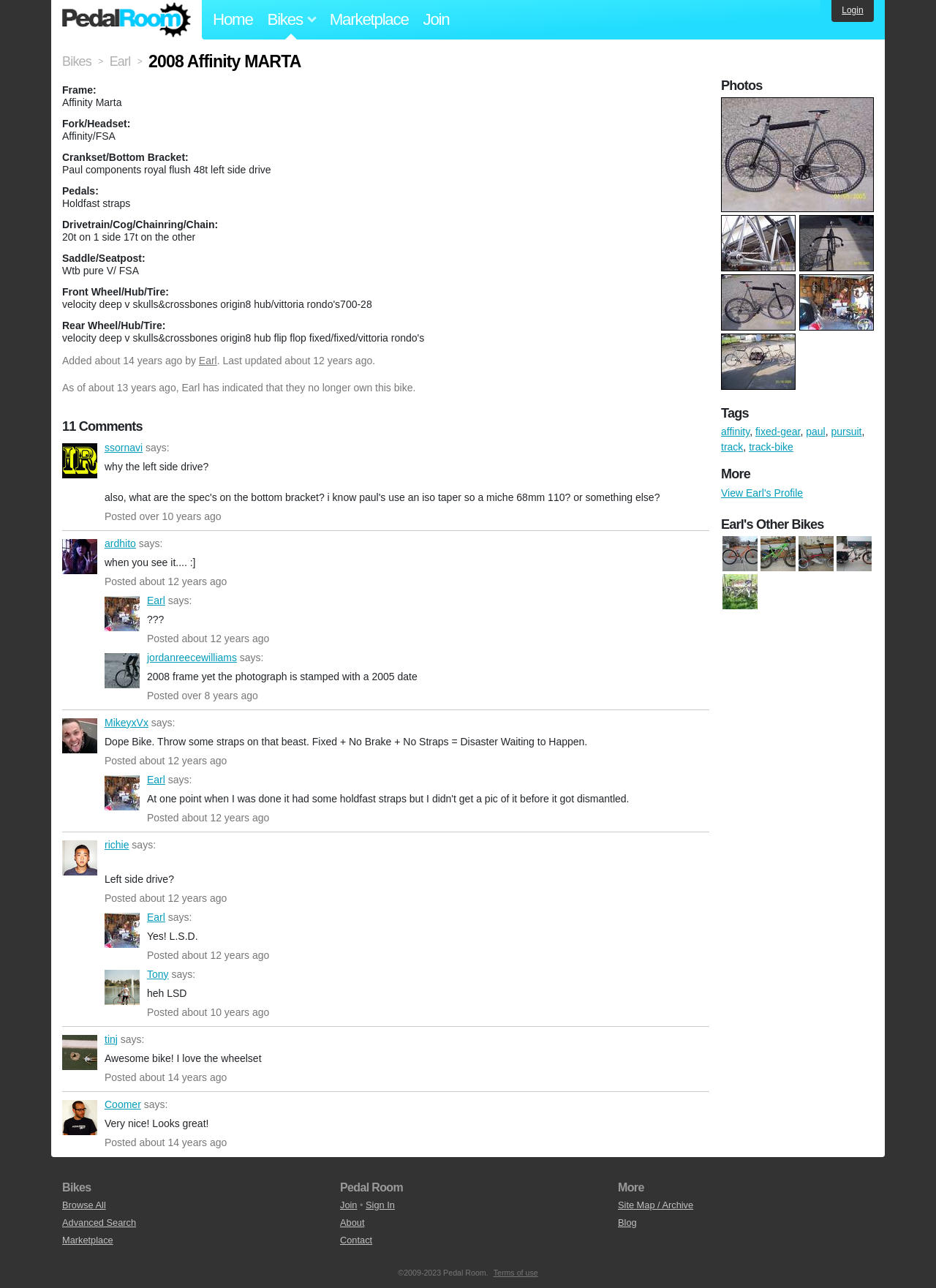Can you find the bounding box coordinates of the area I should click to execute the following instruction: "Click on 'Earl'"?

[0.117, 0.042, 0.139, 0.054]